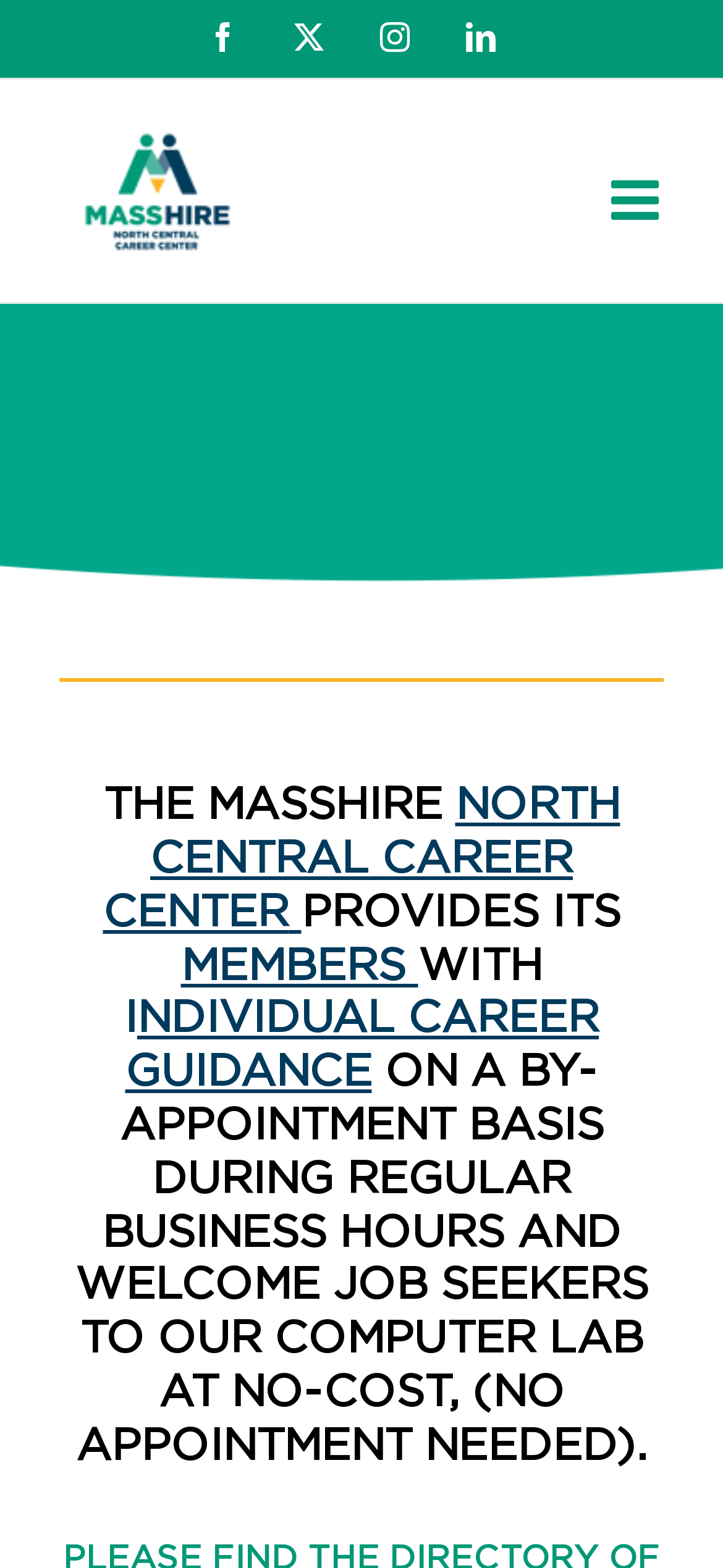Please find the bounding box coordinates of the element that you should click to achieve the following instruction: "Visit Facebook page". The coordinates should be presented as four float numbers between 0 and 1: [left, top, right, bottom].

[0.288, 0.014, 0.33, 0.033]